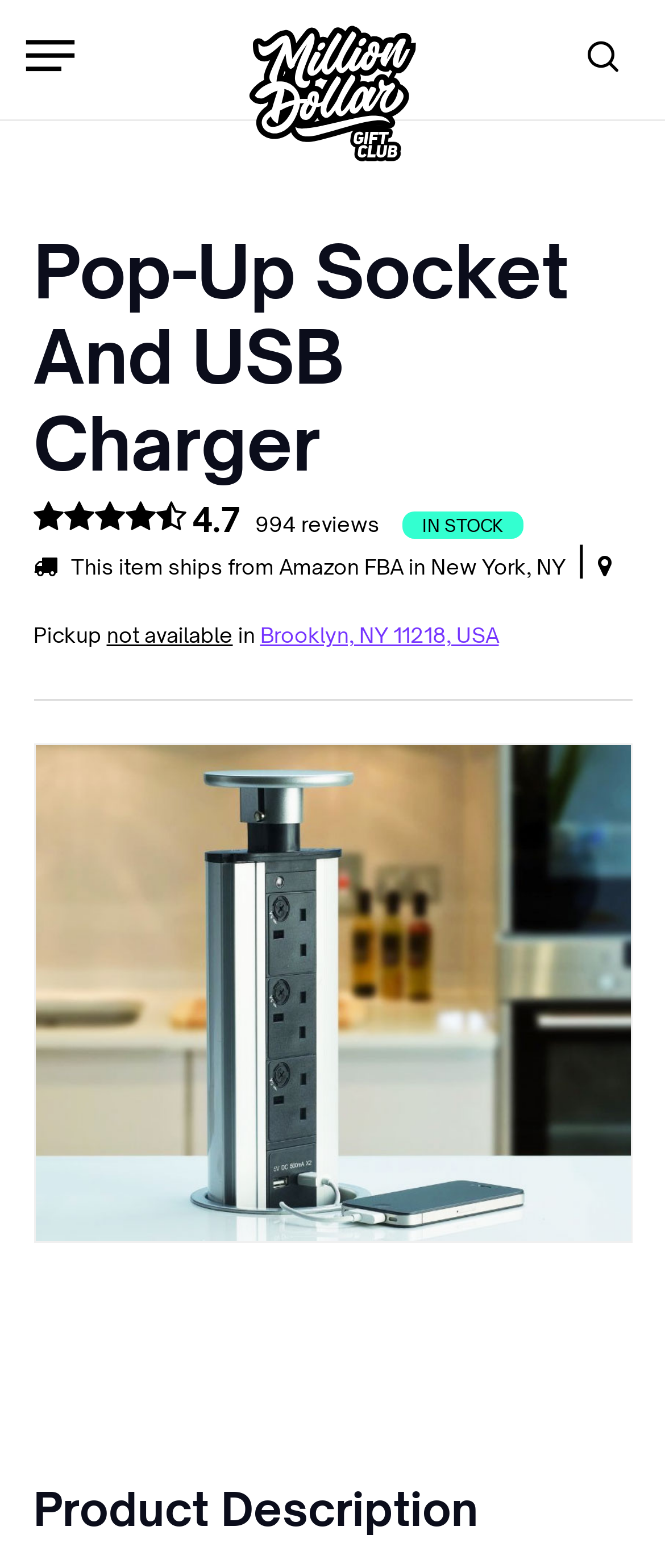Describe all the visual and textual components of the webpage comprehensively.

This webpage is about a product called "Pop-Up Socket And USB Charger" on the "Million Dollar Gift Club" website. At the top left, there is a search bar with a "Search" textbox and a "Close Search" link next to it. On the top right, there is a link to the "Million Dollar Gift Club" with an accompanying image of the club's logo.

Below the search bar, there is a navigation menu button. The product title "Pop-Up Socket And USB Charger" is displayed prominently in a heading, followed by a rating of "4.7" with "994 reviews". The product's availability is indicated as "IN STOCK", and there is information about the shipping location, which is Amazon FBA in New York, NY.

There is a section that mentions pickup is not available in Brooklyn, NY 11218, USA. Below this, there are three links to the product, each with an accompanying image of the product. These links are arranged horizontally across the page.

Further down, there are three more images of the product, arranged horizontally again. Finally, there is a heading that says "Product Description" at the bottom of the page.